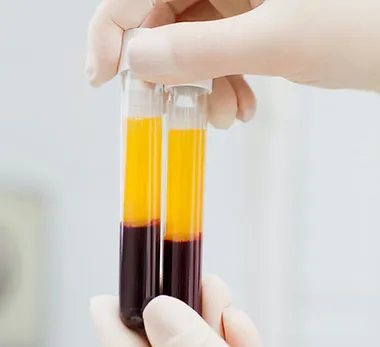Based on the visual content of the image, answer the question thoroughly: What is the purpose of PRF in aesthetic applications?

According to the caption, PRF is utilized for its healing properties and growth factors, making it a favored choice for enhancing skin texture and promoting a youthful appearance in aesthetic applications.